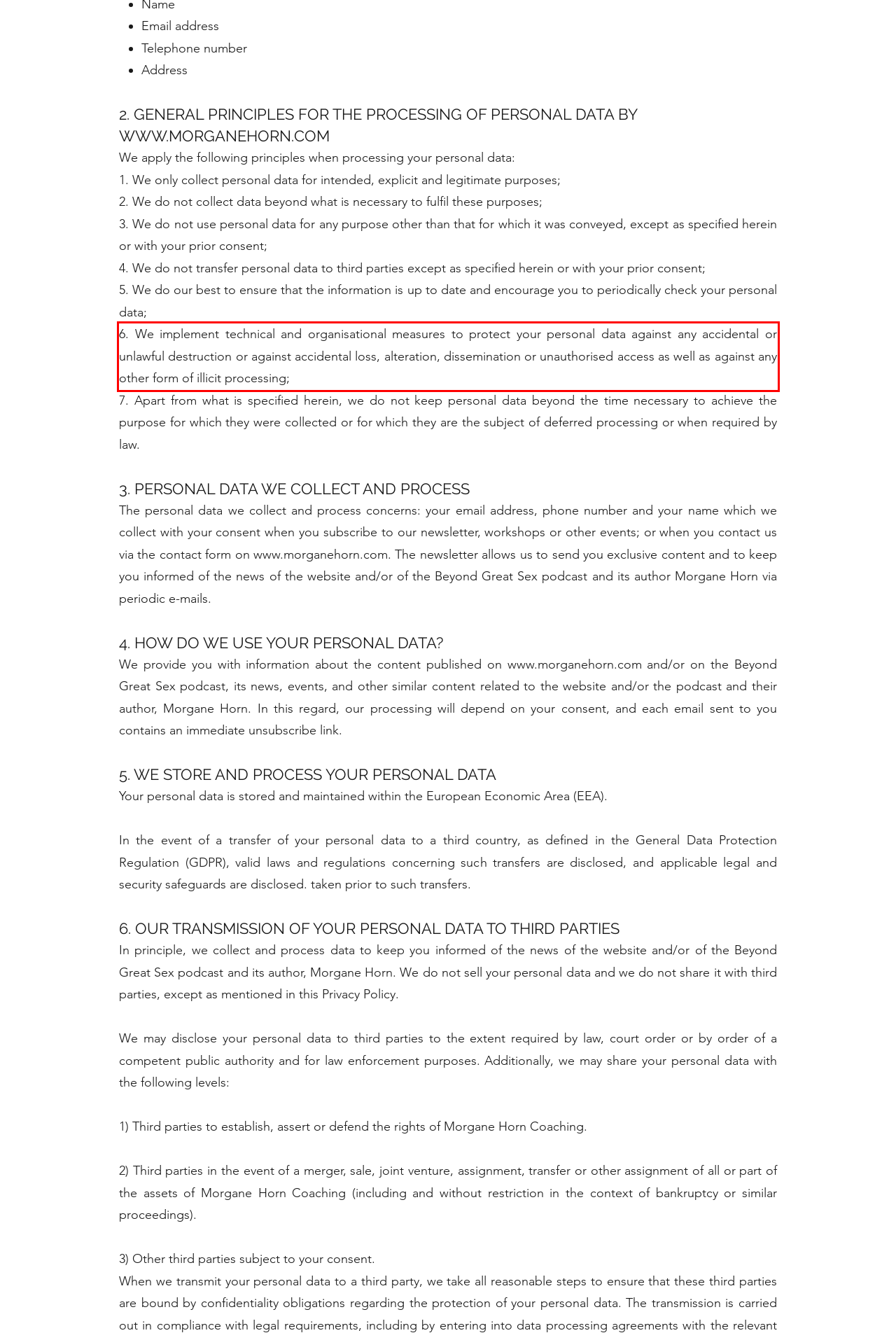Please identify and extract the text content from the UI element encased in a red bounding box on the provided webpage screenshot.

6. We implement technical and organisational measures to protect your personal data against any accidental or unlawful destruction or against accidental loss, alteration, dissemination or unauthorised access as well as against any other form of illicit processing;